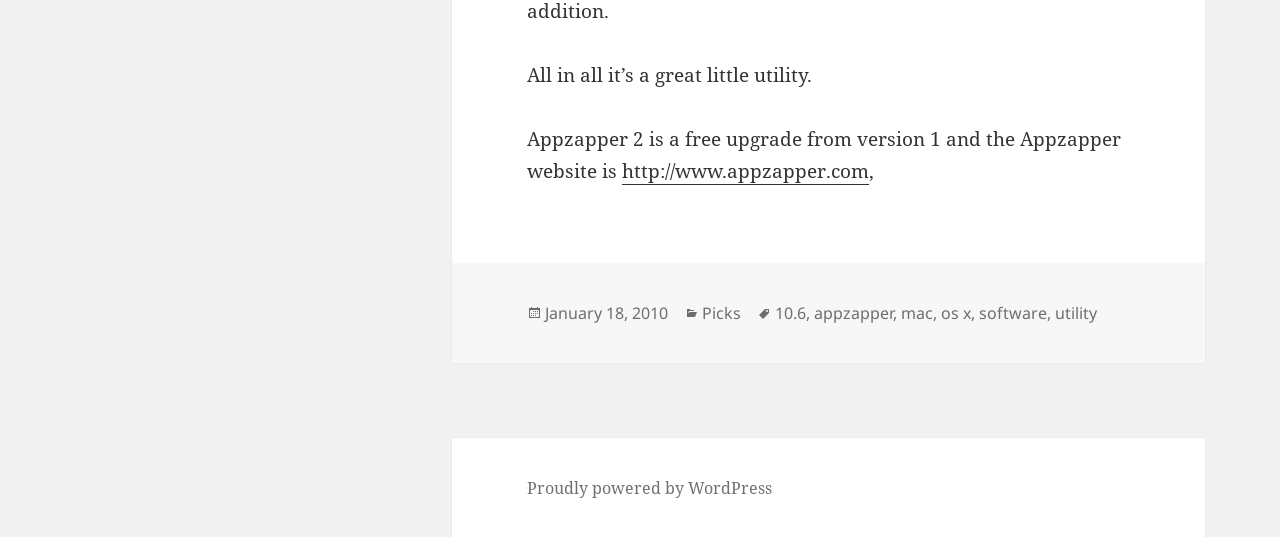Determine the bounding box coordinates of the clickable area required to perform the following instruction: "Click the 'BOOK US Presentations, Workshops, Keynote Speaker' link". The coordinates should be represented as four float numbers between 0 and 1: [left, top, right, bottom].

None